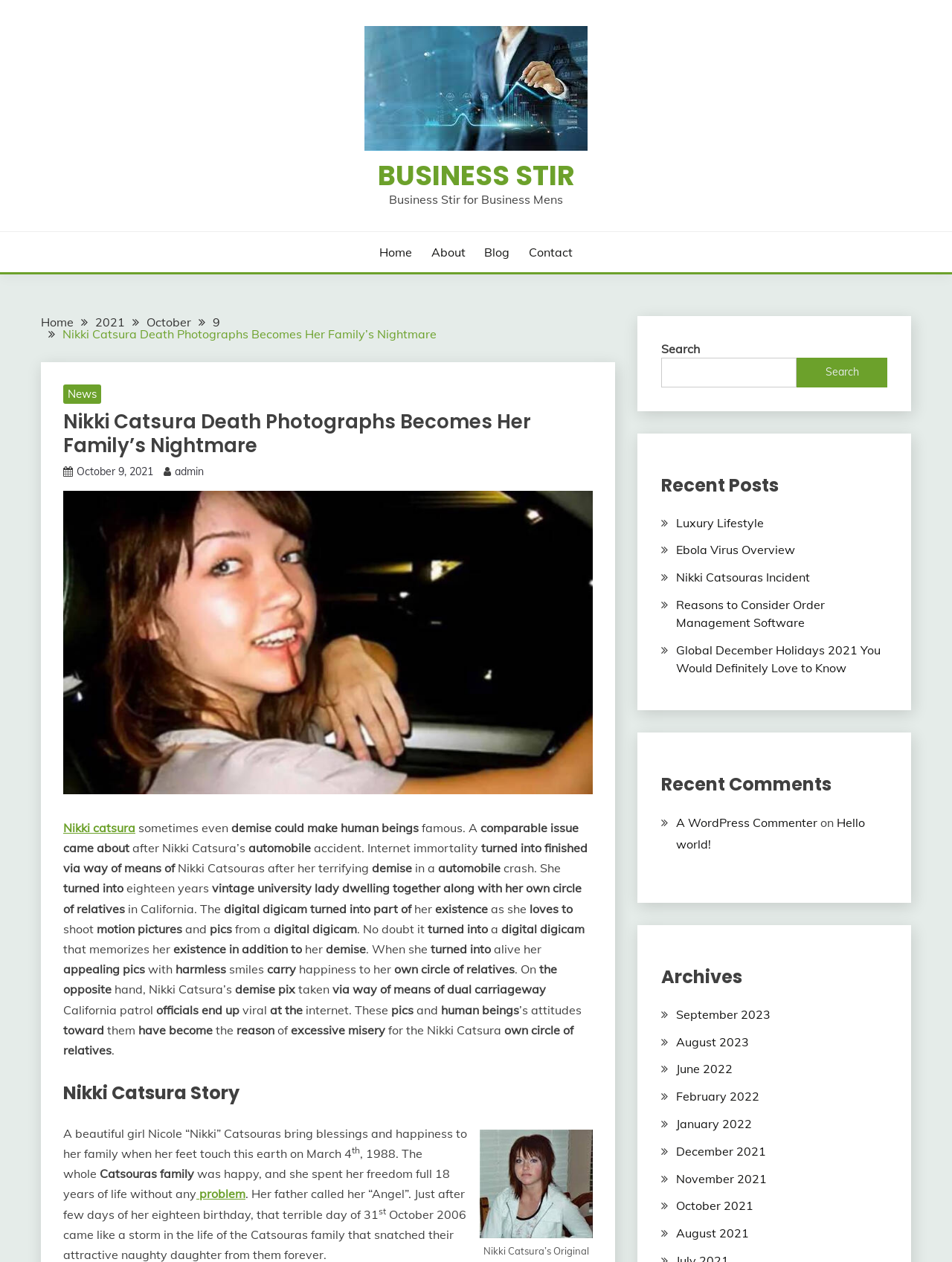How many links are in the navigation breadcrumbs?
Look at the image and answer with only one word or phrase.

5